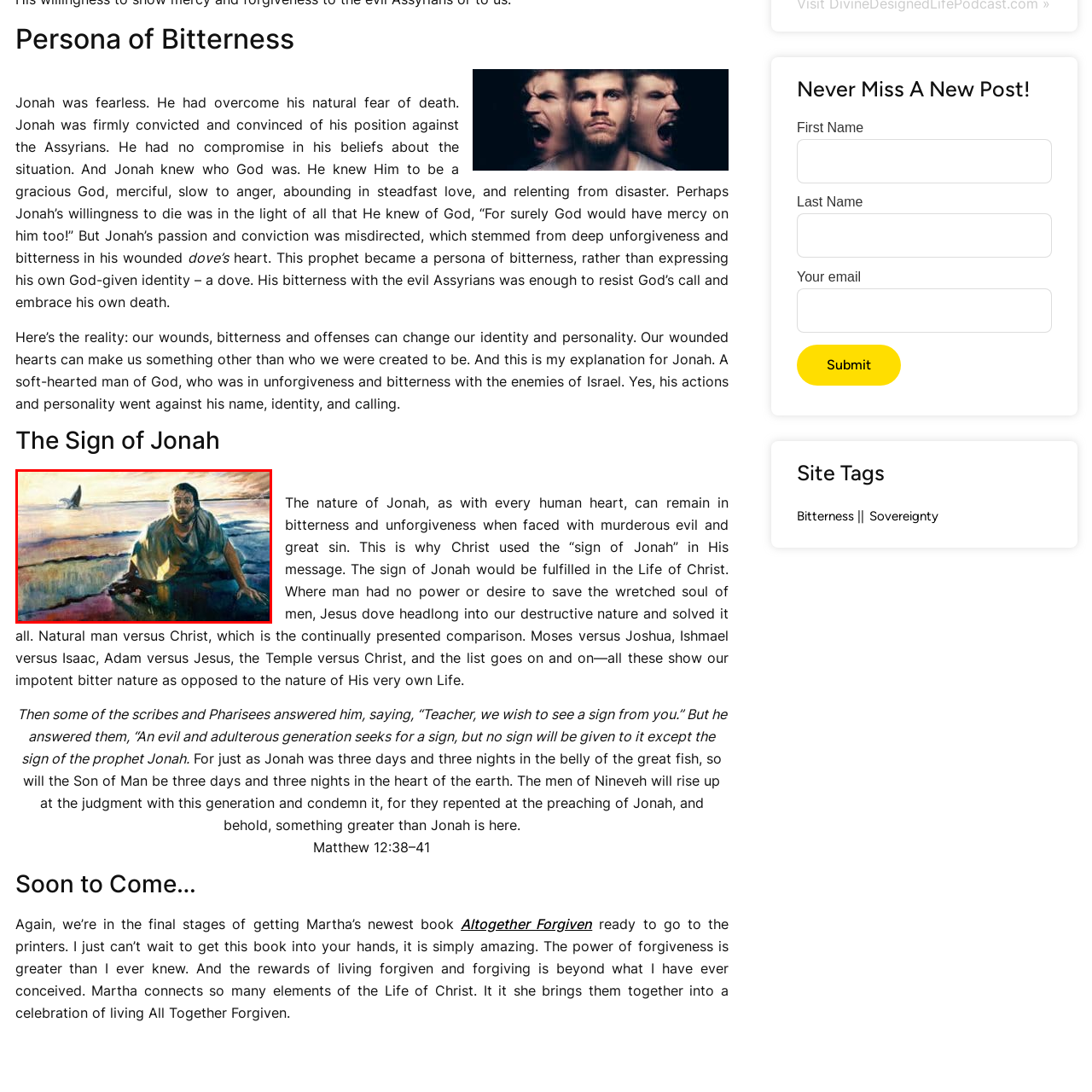What is the significance of the dramatic skies and ocean depths?
Examine the portion of the image surrounded by the red bounding box and deliver a detailed answer to the question.

According to the caption, the dramatic skies and ocean depths in the surrounding landscape serve to enhance the emotional weight of the scene, highlighting the profound journey of Jonah and the complex nature of human identity.